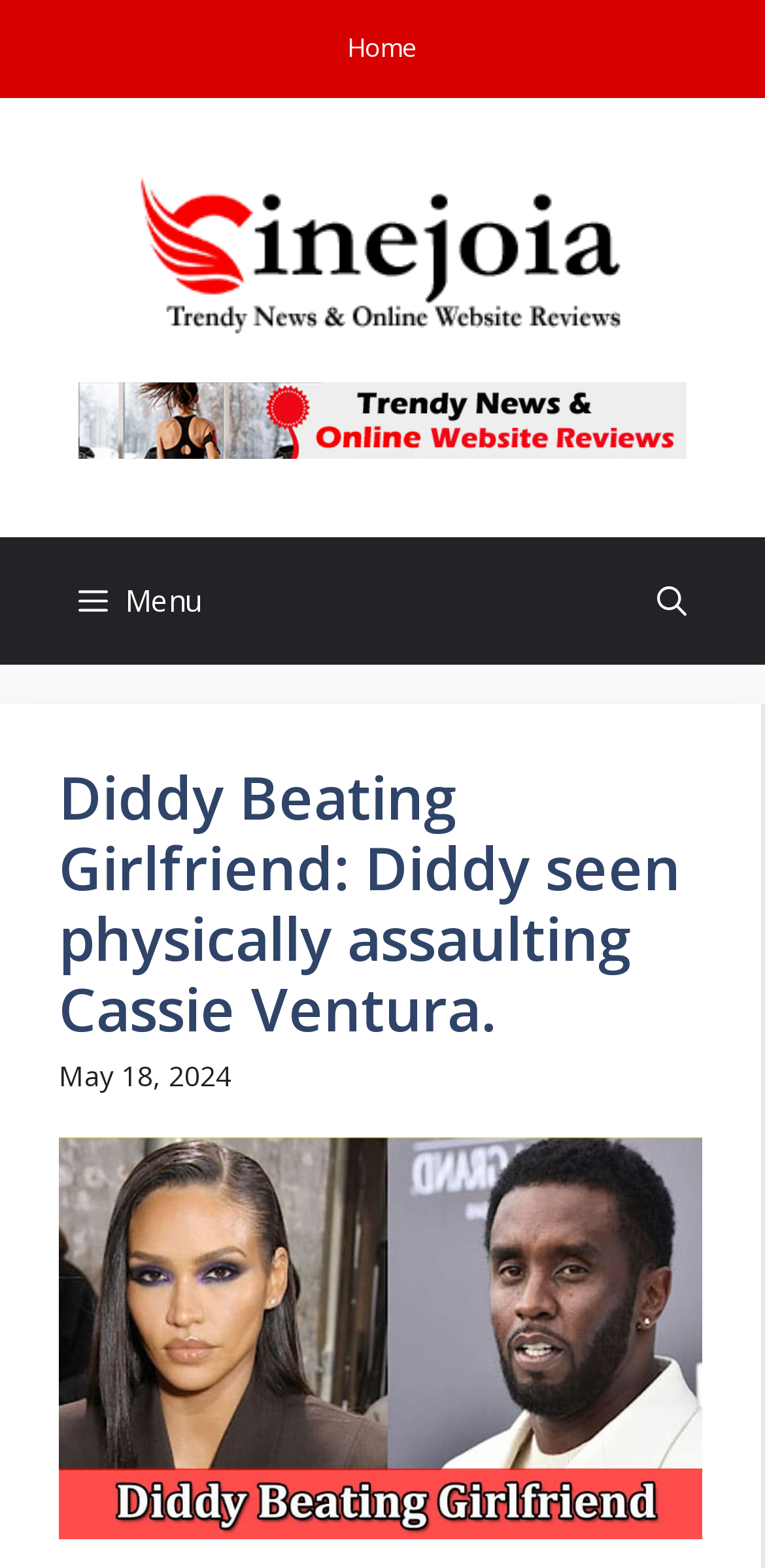What type of content is available on this website?
Based on the image, answer the question with as much detail as possible.

I determined the type of content available on this website by analyzing the structure of the webpage, which includes a navigation section, a banner with the website's name, and a section with news articles. The content of the news articles suggests that the website provides news and trending topics.